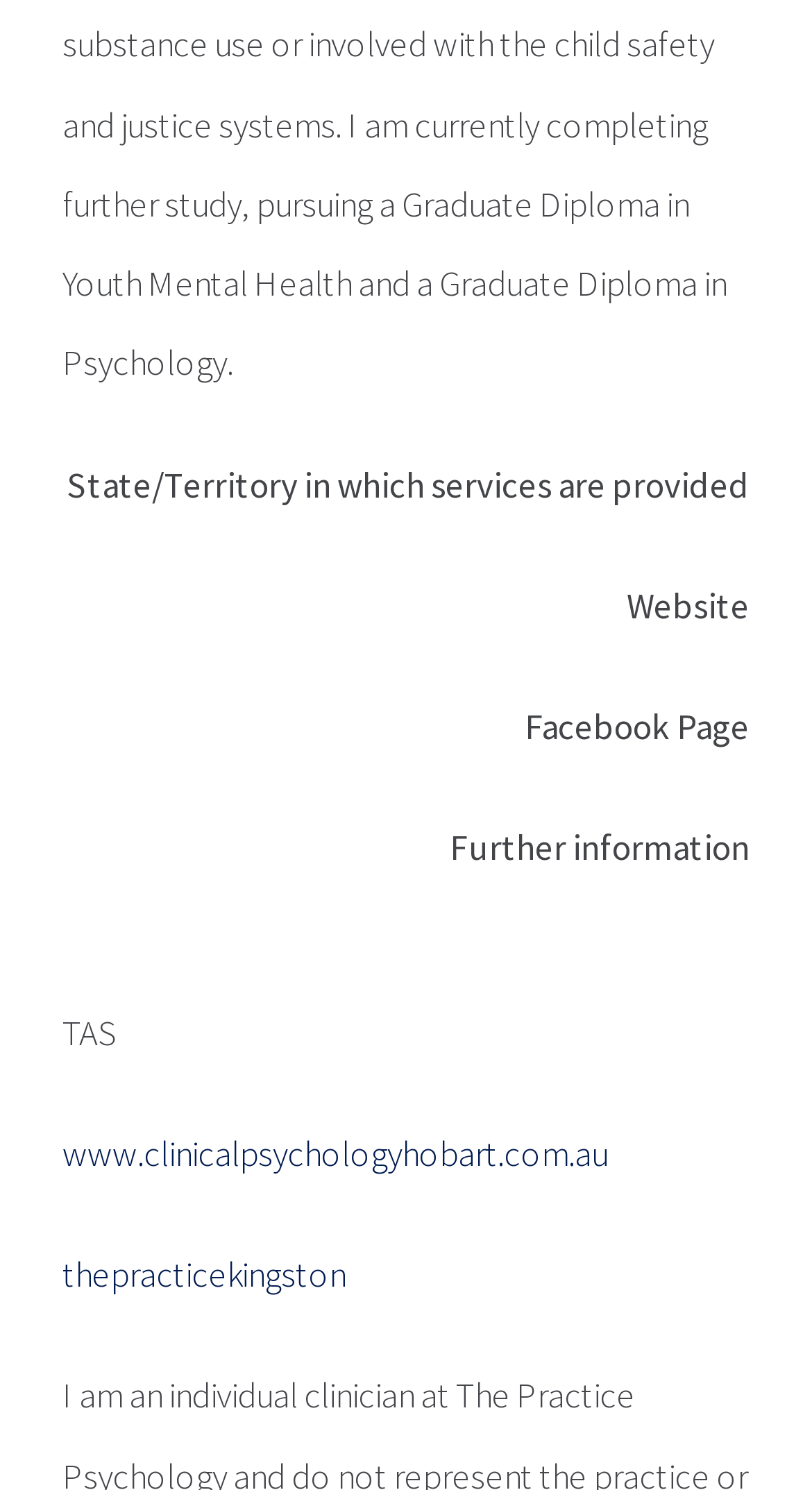What is the URL of the website?
Answer with a single word or phrase by referring to the visual content.

www.clinicalpsychologyhobart.com.au